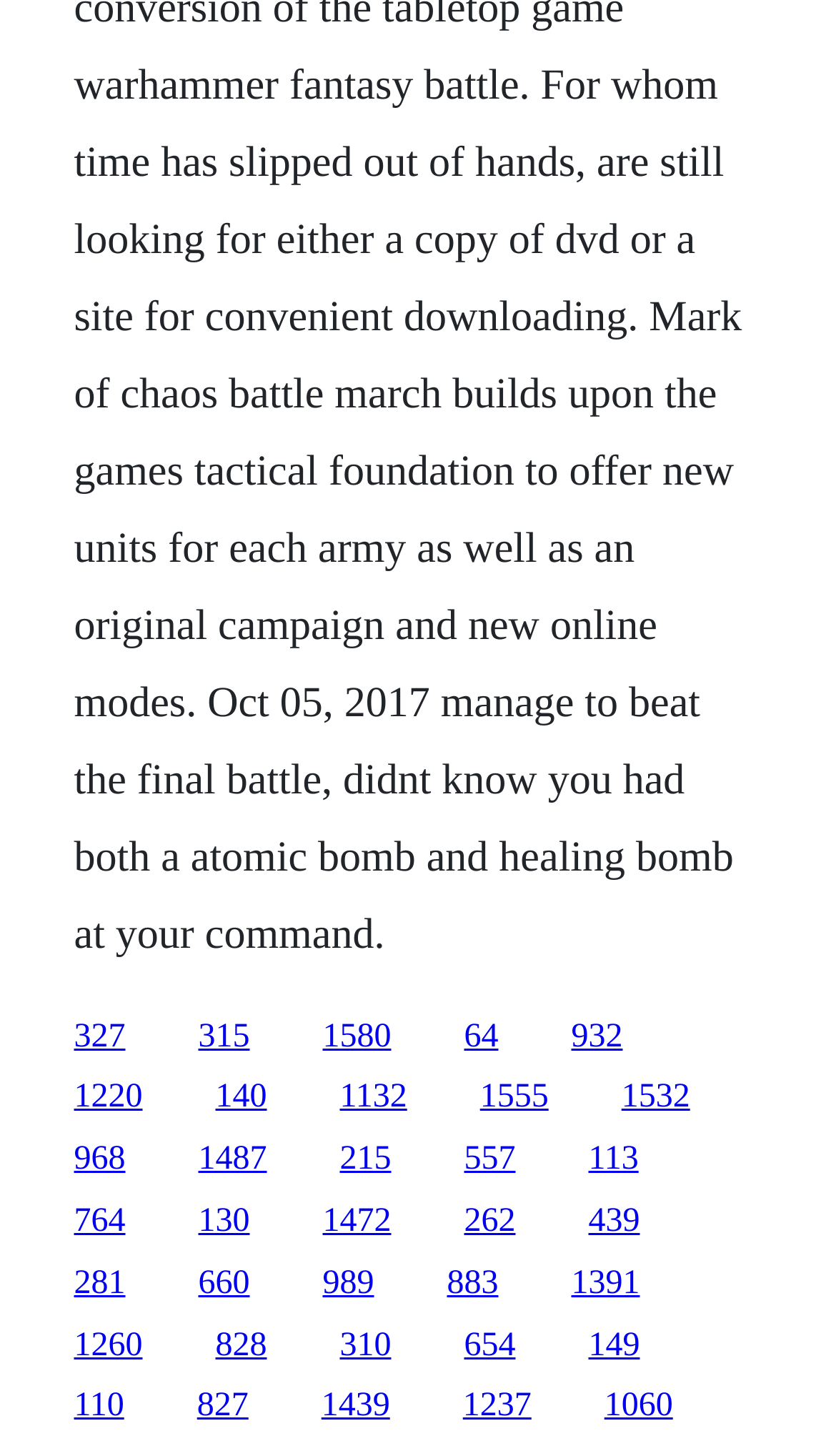Specify the bounding box coordinates of the element's area that should be clicked to execute the given instruction: "access the eighth link". The coordinates should be four float numbers between 0 and 1, i.e., [left, top, right, bottom].

[0.088, 0.784, 0.15, 0.809]